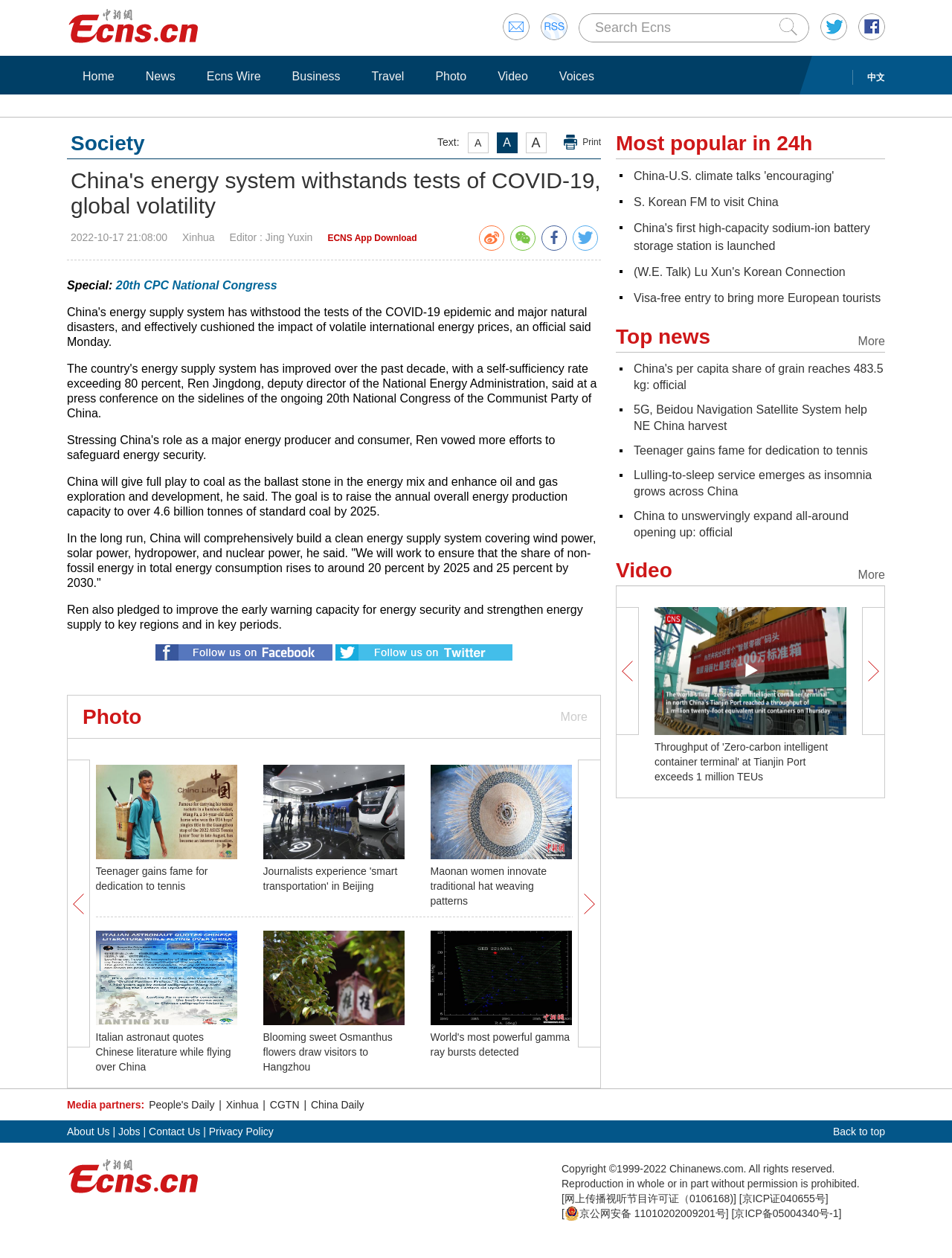Provide a brief response to the question using a single word or phrase: 
What is the purpose of the 'Search Ecns' textbox?

To search for news